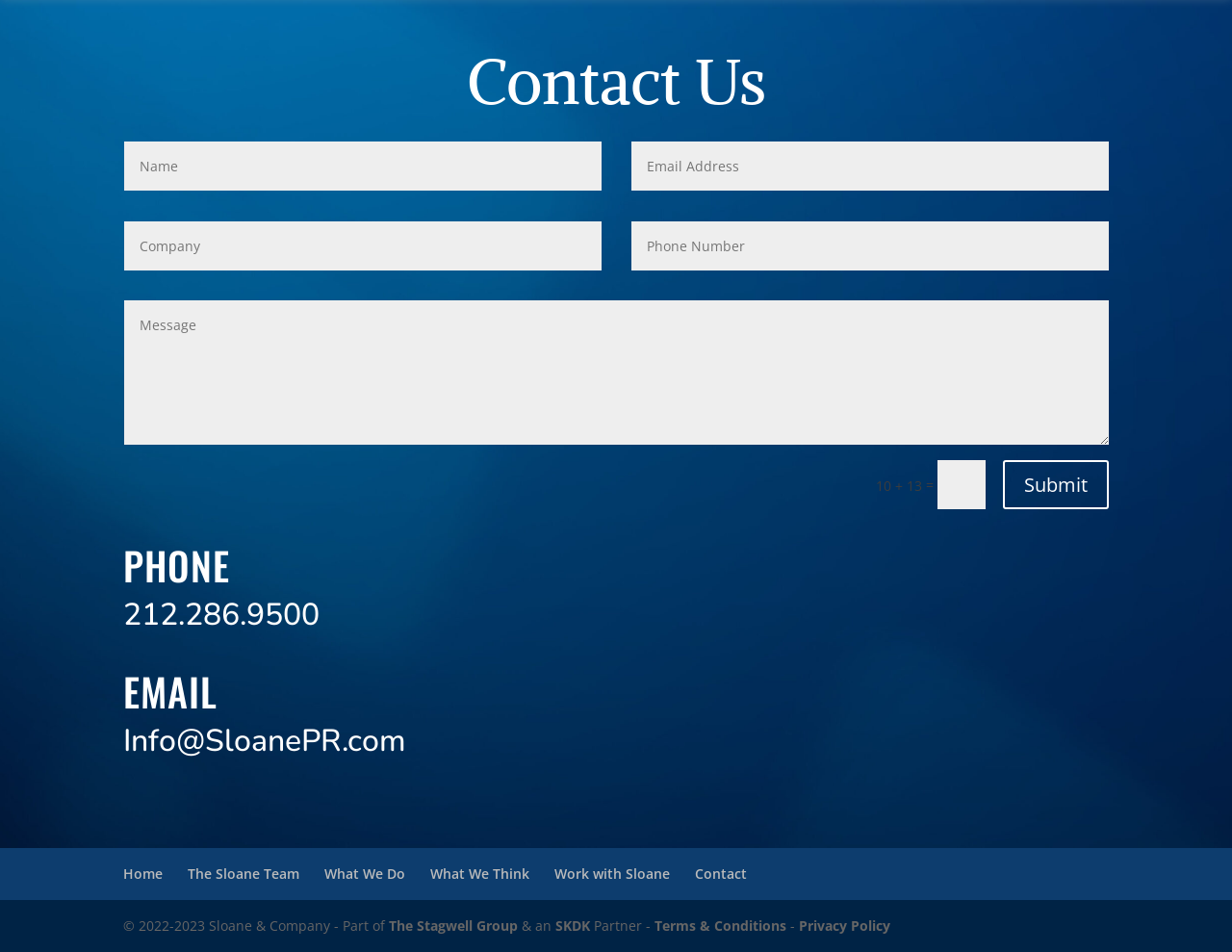Identify the bounding box coordinates for the UI element described as follows: Submit. Use the format (top-left x, top-left y, bottom-right x, bottom-right y) and ensure all values are floating point numbers between 0 and 1.

[0.814, 0.483, 0.9, 0.535]